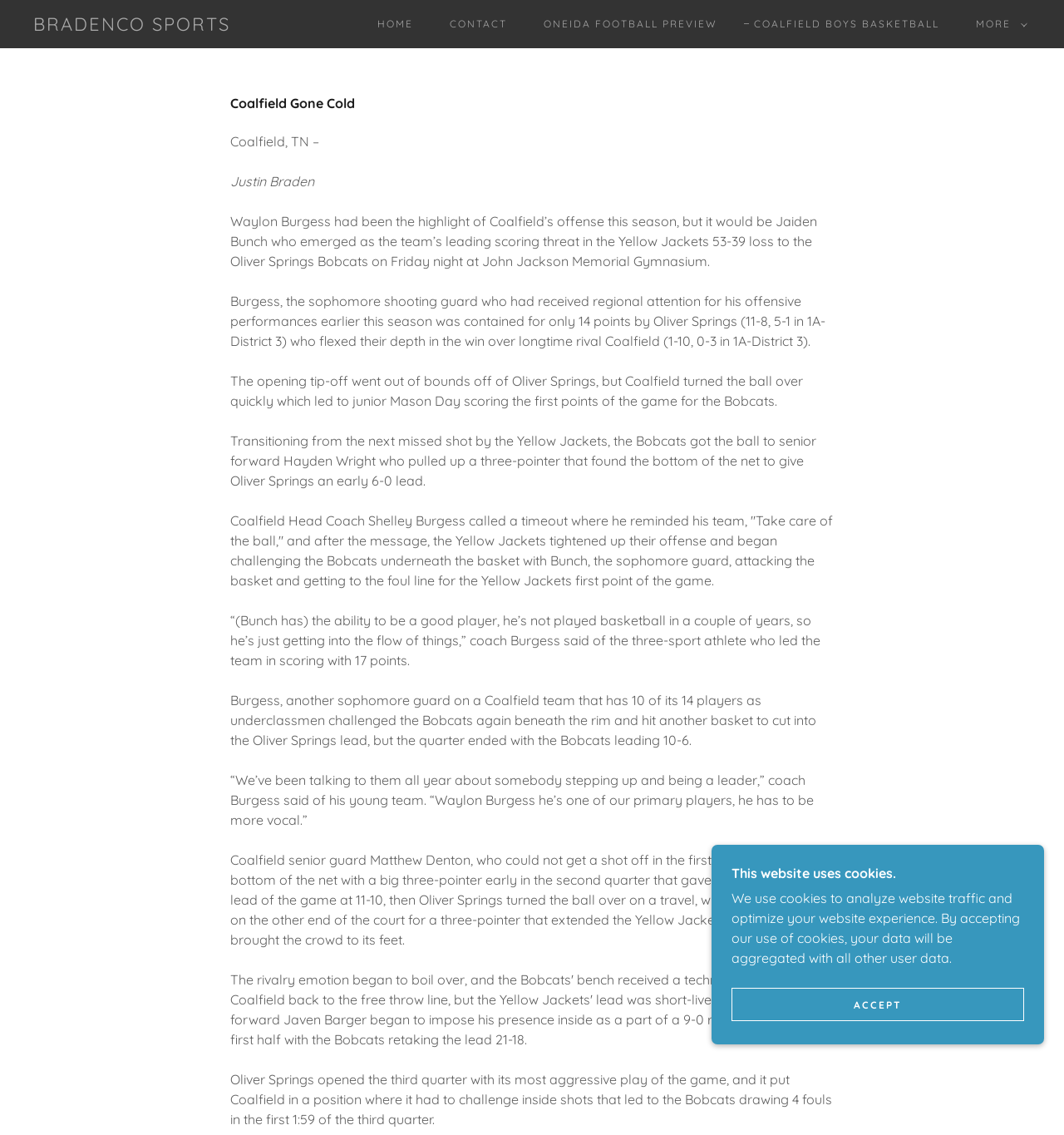Provide a thorough description of the webpage's content and layout.

The webpage is about Coalfield Boys Basketball, with a focus on a specific game against Oliver Springs Bobcats. At the top, there is a navigation menu with links to "BRADENCO SPORTS", "HOME", "CONTACT", "ONEIDA FOOTBALL PREVIEW", and "COALFIELD BOYS BASKETBALL". To the right of the navigation menu, there is a "MORE" button with a dropdown menu.

Below the navigation menu, there is a heading "Coalfield Gone Cold" followed by a series of paragraphs describing the game. The text is written by Justin Braden and provides a detailed account of the game, including the performance of players such as Waylon Burgess and Jaiden Bunch. The paragraphs are arranged in a single column, with no images or other elements interrupting the text.

At the bottom of the page, there is a notice about the website's use of cookies, with a heading "This website uses cookies." and a brief explanation of how the cookies are used. There is also an "ACCEPT" button to accept the use of cookies.

Overall, the webpage has a simple and clean design, with a focus on providing detailed information about the Coalfield Boys Basketball team and their games.